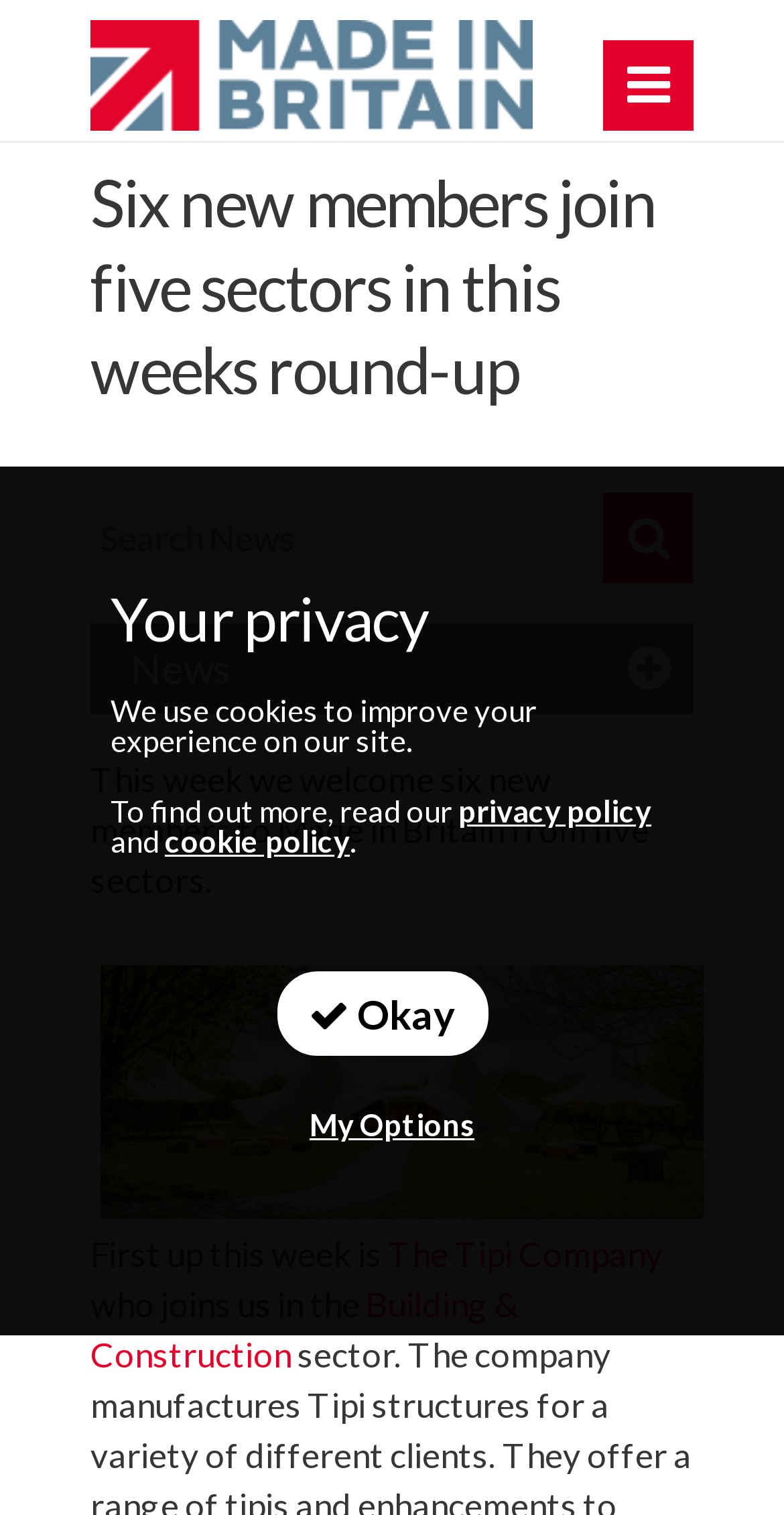Identify the bounding box coordinates for the element that needs to be clicked to fulfill this instruction: "Explore news from members". Provide the coordinates in the format of four float numbers between 0 and 1: [left, top, right, bottom].

[0.115, 0.471, 0.885, 0.519]